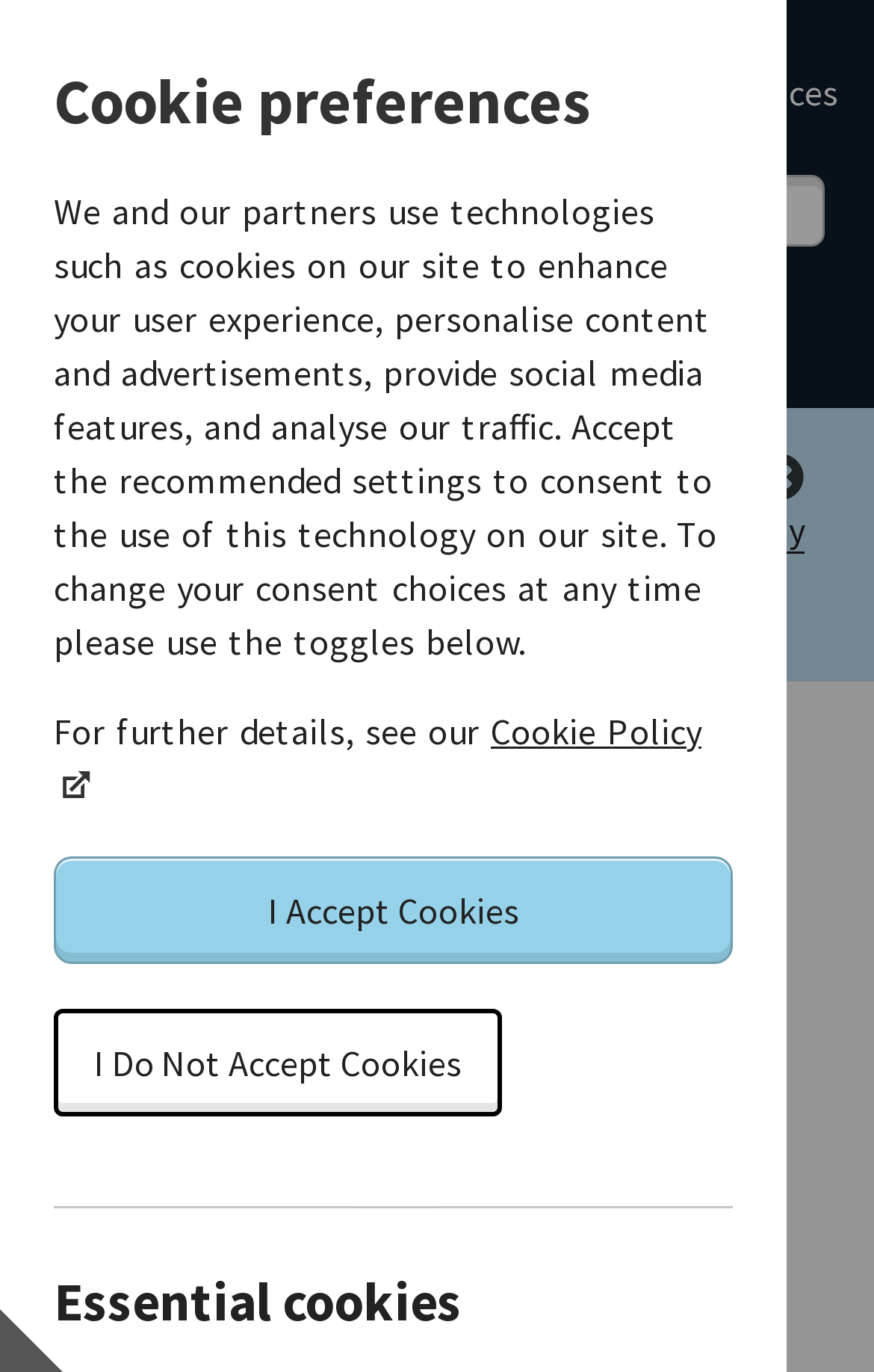Find the bounding box coordinates of the element you need to click on to perform this action: 'Go to Hampshire County Council'. The coordinates should be represented by four float values between 0 and 1, in the format [left, top, right, bottom].

[0.041, 0.048, 0.479, 0.08]